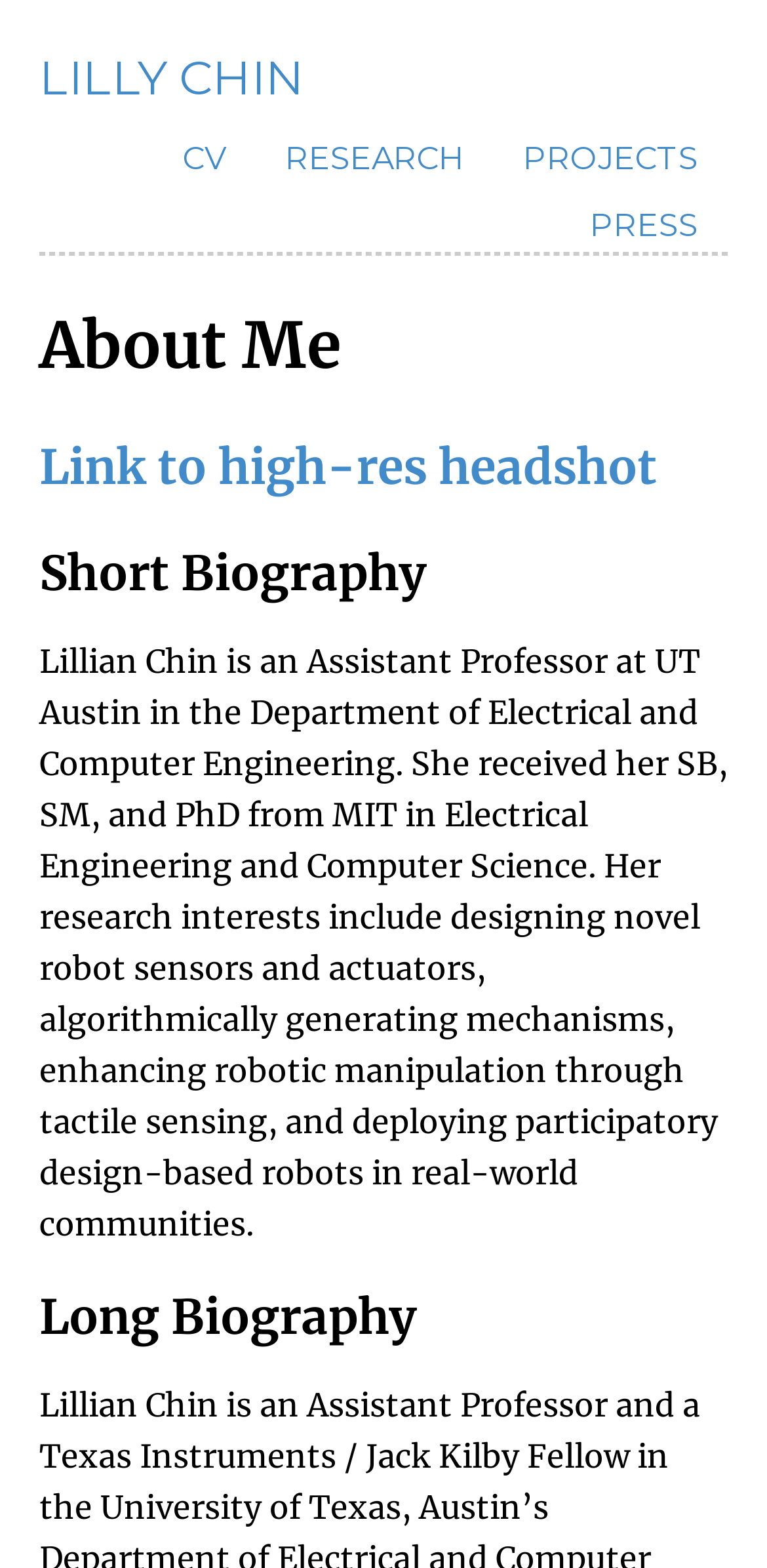Illustrate the webpage with a detailed description.

The webpage is about Lilly Chin, an Assistant Professor at UT Austin. At the top, there is a navigation menu with five links: "LILLY CHIN", "CV", "RESEARCH", "PROJECTS", and "PRESS", aligned horizontally across the page. Below the navigation menu, there is a horizontal separator line.

The main content of the page is divided into sections, each with a heading. The first section is titled "About Me" and is located directly below the separator line. The second section is titled "Link to high-res headshot" and contains a link to a high-resolution headshot. 

The third section is titled "Short Biography" and provides a brief overview of Lilly Chin's background, including her education and research interests. This section is a block of text that spans the width of the page.

Finally, there is a fourth section titled "Long Biography", which is located at the bottom of the page.